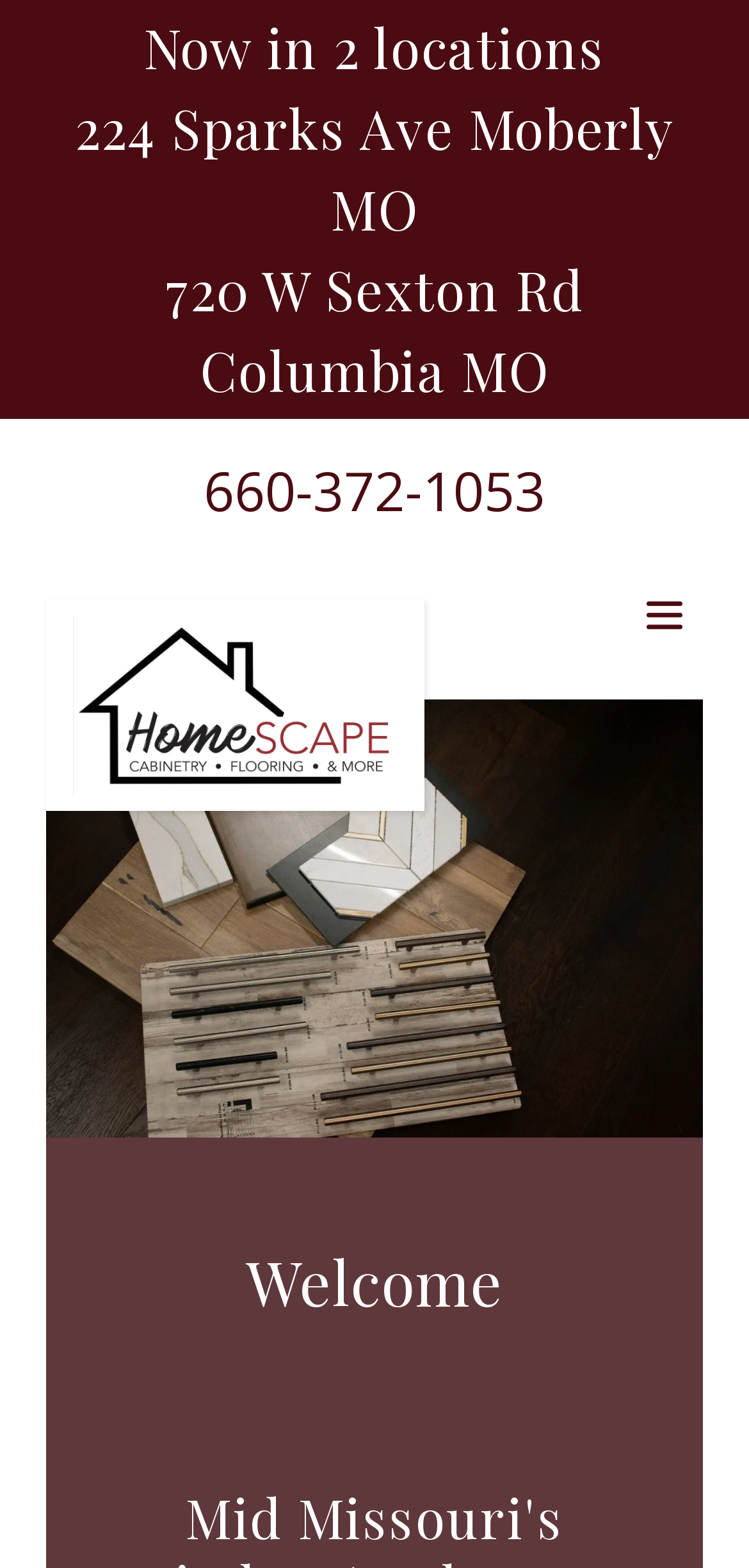Find the bounding box coordinates for the HTML element described as: "660-372-1053". The coordinates should consist of four float values between 0 and 1, i.e., [left, top, right, bottom].

[0.272, 0.289, 0.728, 0.336]